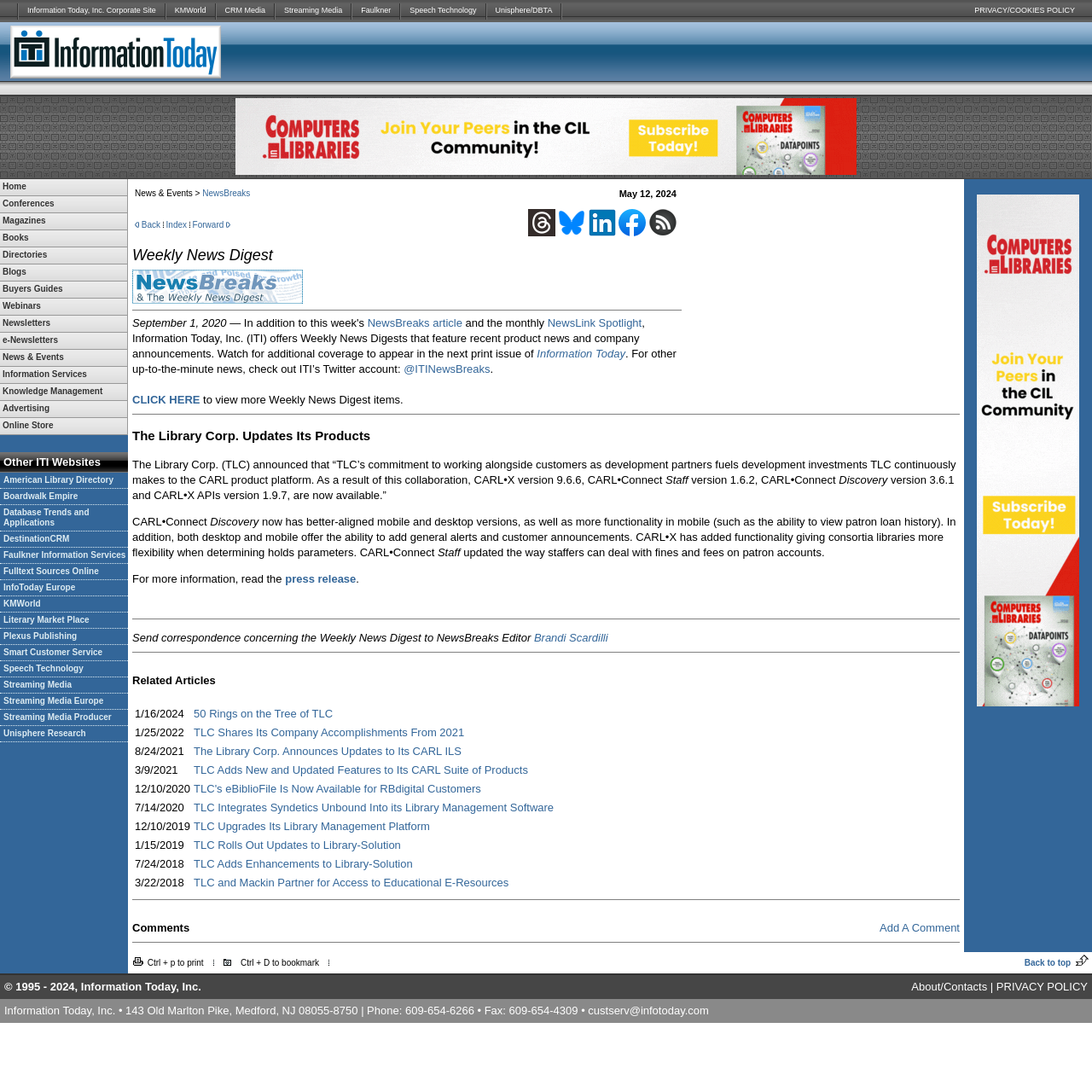Describe all the significant parts and information present on the webpage.

The webpage is divided into several sections. At the top, there is a row of links to various websites, including Information Today, Inc. Corporate Site, KMWorld, CRM Media, Streaming Media, Faulkner, Speech Technology, and Unisphere/DBTA. Each link is separated by a small image.

Below this row, there is a section with a link to PRIVACY/COOKIES POLICY. 

Further down, there is a large section with a table of contents. This section is divided into two columns. The left column contains links to various topics, including Home, Conferences, Magazines, Books, Directories, Blogs, Buyers Guides, Webinars, Newsletters, e-Newsletters, News & Events, Information Services, Knowledge Management, Advertising, Online Store, and Other ITI Websites. The right column contains links to more specific topics, such as American Library Directory, Boardwalk Empire, Database Trends and Applications, DestinationCRM, Faulkner Information Services, Fulltext Sources Online, InfoToday Europe, KMWorld, Literary Market Place, Plexus Publishing, Smart Customer Service, Speech Technology, Streaming Media, Streaming Media Europe, Streaming Media Producer, and Unisphere Research.

At the very bottom of the page, there is an advertisement section.